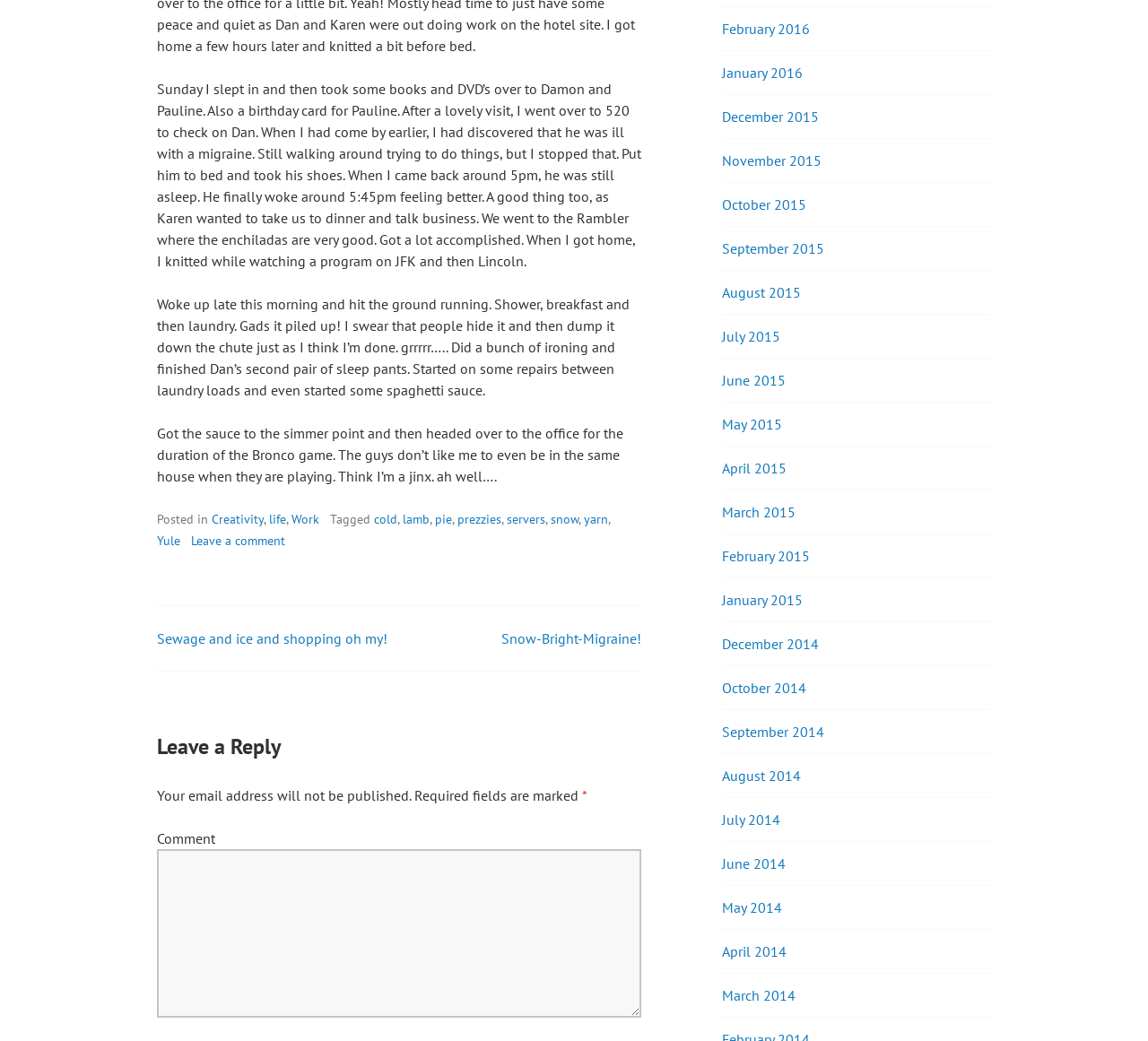Highlight the bounding box coordinates of the region I should click on to meet the following instruction: "Send a private message to Silverwing Industries".

None